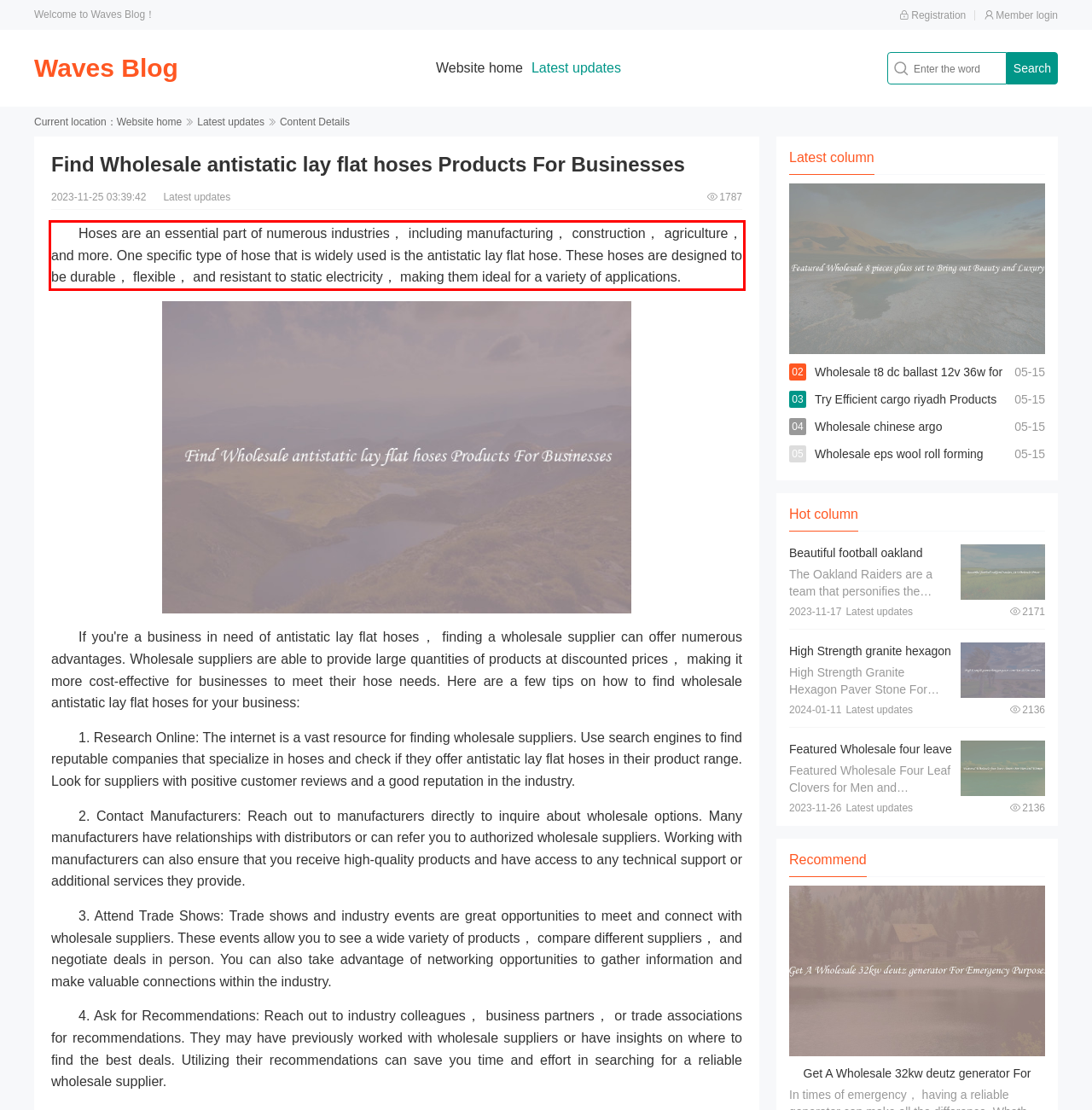Examine the screenshot of the webpage, locate the red bounding box, and perform OCR to extract the text contained within it.

Hoses are an essential part of numerous industries， including manufacturing， construction， agriculture， and more. One specific type of hose that is widely used is the antistatic lay flat hose. These hoses are designed to be durable， flexible， and resistant to static electricity， making them ideal for a variety of applications.